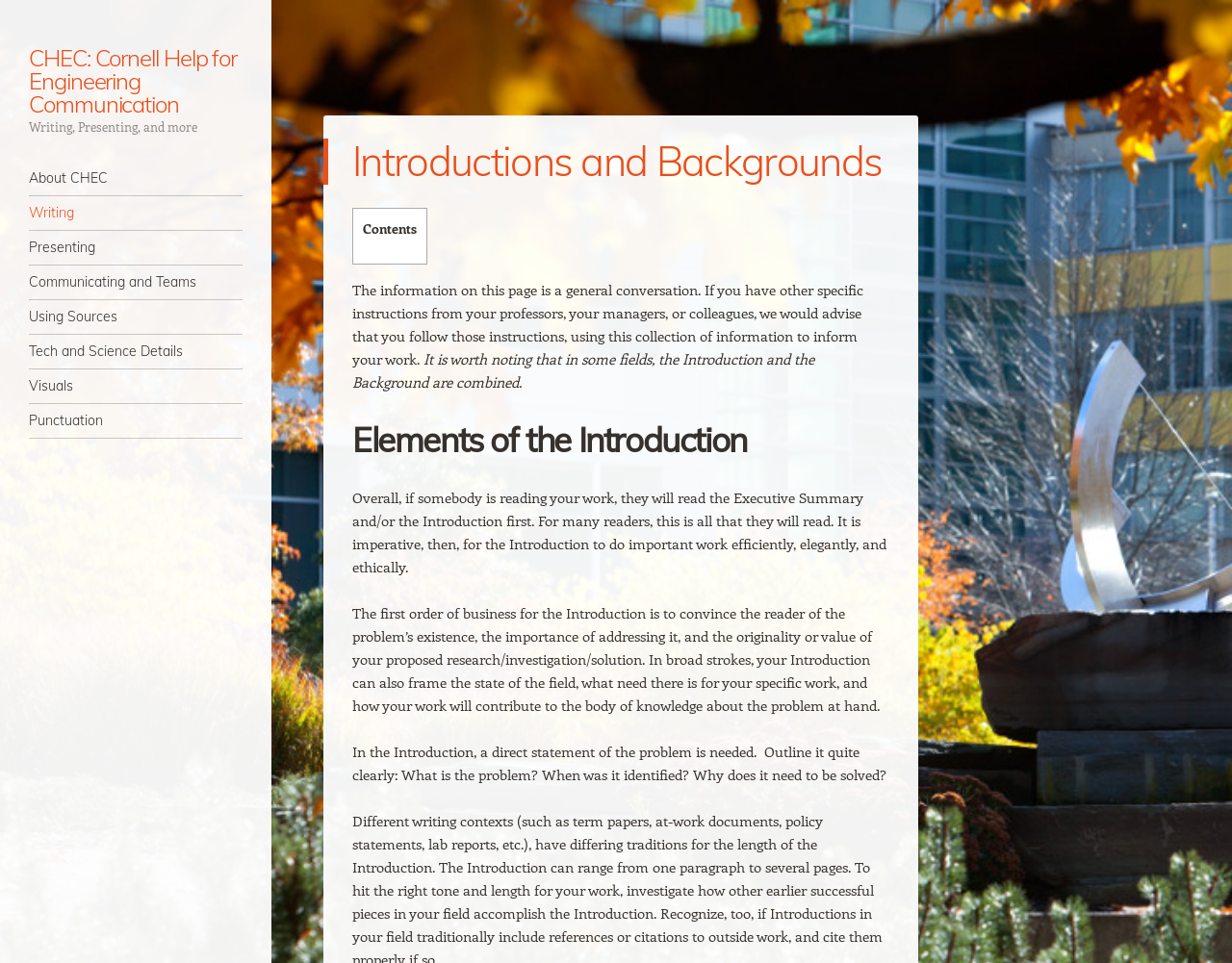What is the purpose of the Introduction in a research paper?
Use the information from the image to give a detailed answer to the question.

According to the webpage, the Introduction should convince the reader of the problem's existence, the importance of addressing it, and the originality or value of the proposed research/investigation/solution. It should also frame the state of the field, what need there is for the specific work, and how the work will contribute to the body of knowledge about the problem at hand.